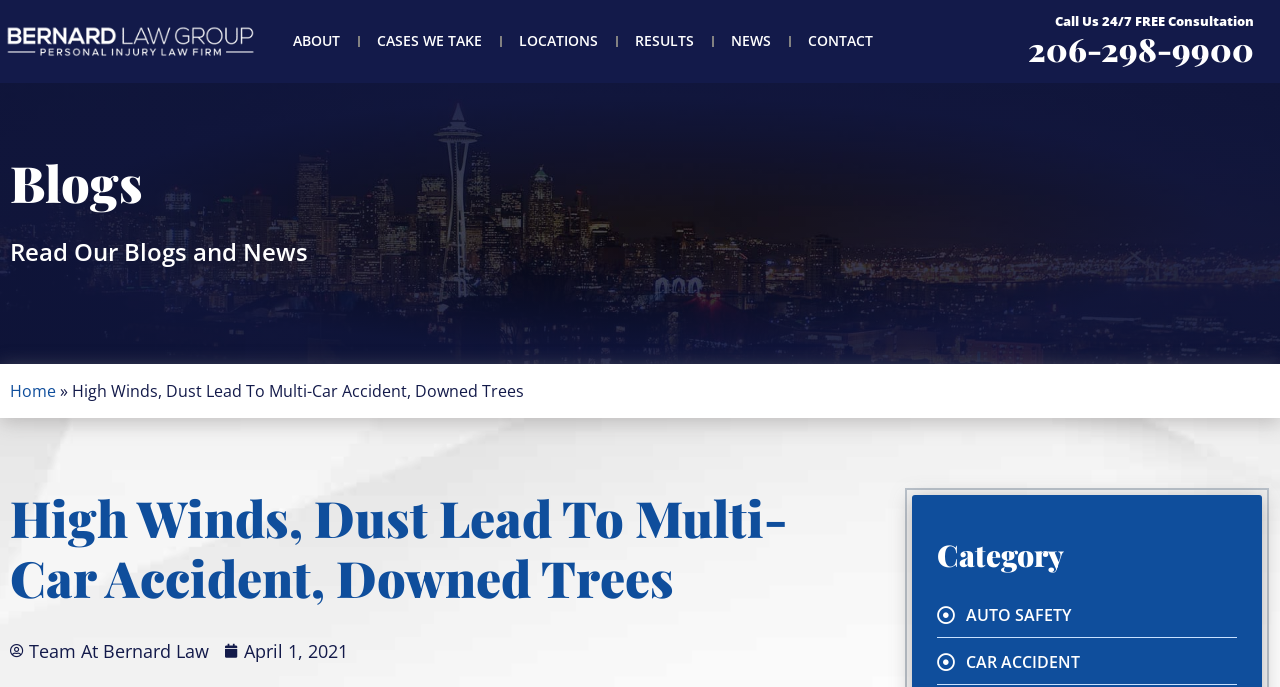Determine the bounding box coordinates for the clickable element required to fulfill the instruction: "Check the NEWS section". Provide the coordinates as four float numbers between 0 and 1, i.e., [left, top, right, bottom].

[0.571, 0.038, 0.602, 0.082]